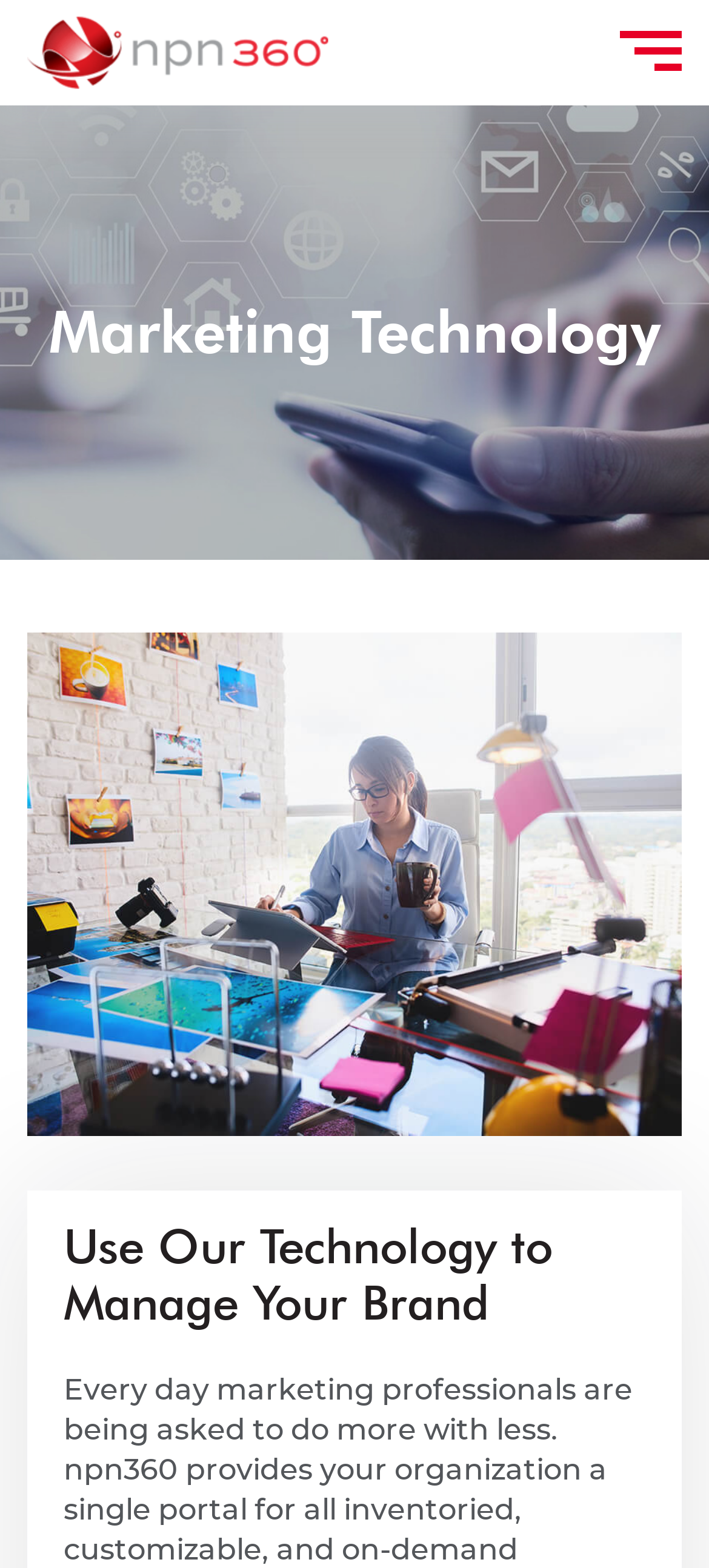Generate an in-depth caption that captures all aspects of the webpage.

The webpage is titled "Marketing Technology - npn360" and features a prominent logo at the top left corner, which is an image with the text "npn 360°" and a corresponding link with the same text. 

Below the logo, there is a table layout that spans the entire width of the page. Within this layout, a heading element displays the text "Marketing Technology" at the top. 

To the right of the logo, there is a button with no text description. 

Further down the page, there is a large image that occupies most of the page's width, with a caption "Use Our Technology to Manage Your Brand". Below this image, there is a heading element with the same text, positioned near the bottom of the page.